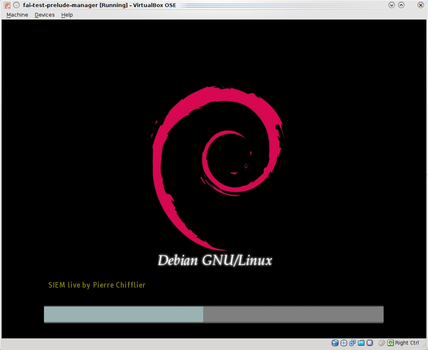Create a detailed narrative of what is happening in the image.

The image depicts a virtual machine running under VirtualBox, showcasing the boot screen of a Debian GNU/Linux operating system. Prominently displayed is a vibrant pink swirl graphic, characteristic of the Debian logo, set against a stark black background. Below the logo, the text reads "Debian GNU/Linux," followed by a subtitle that states "SIEM Live by Pierre Chifflier," indicating that this is a live system designed for Security Information and Event Management (SIEM) tasks. A progress bar at the bottom of the screen suggests that the system is in the process of loading, providing a visual cue of the boot sequence. This setup is typically used for configuring and managing security tools, making it essential for users interested in network security and monitoring.